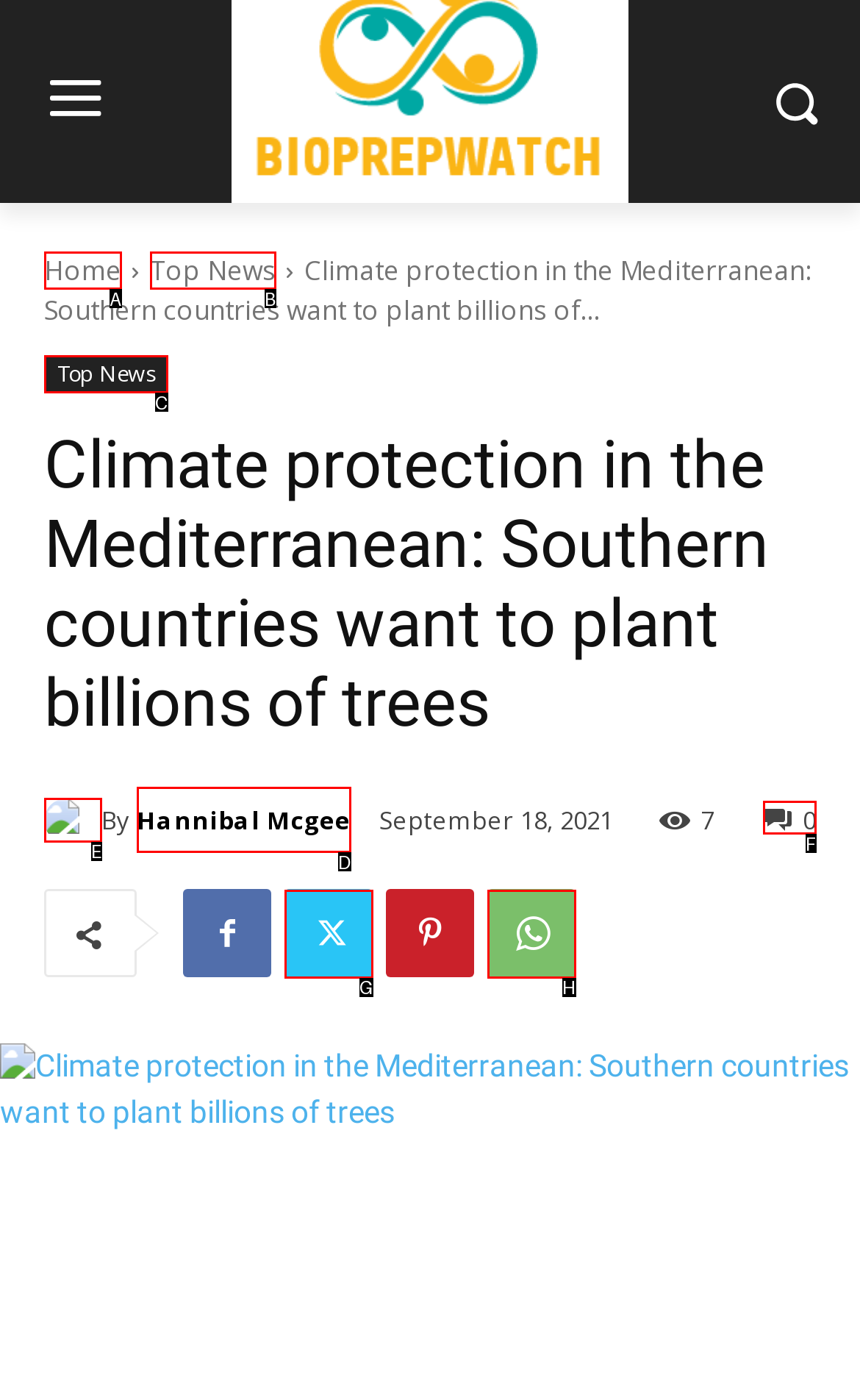Point out the option that needs to be clicked to fulfill the following instruction: Read the article by Hannibal Mcgee
Answer with the letter of the appropriate choice from the listed options.

D